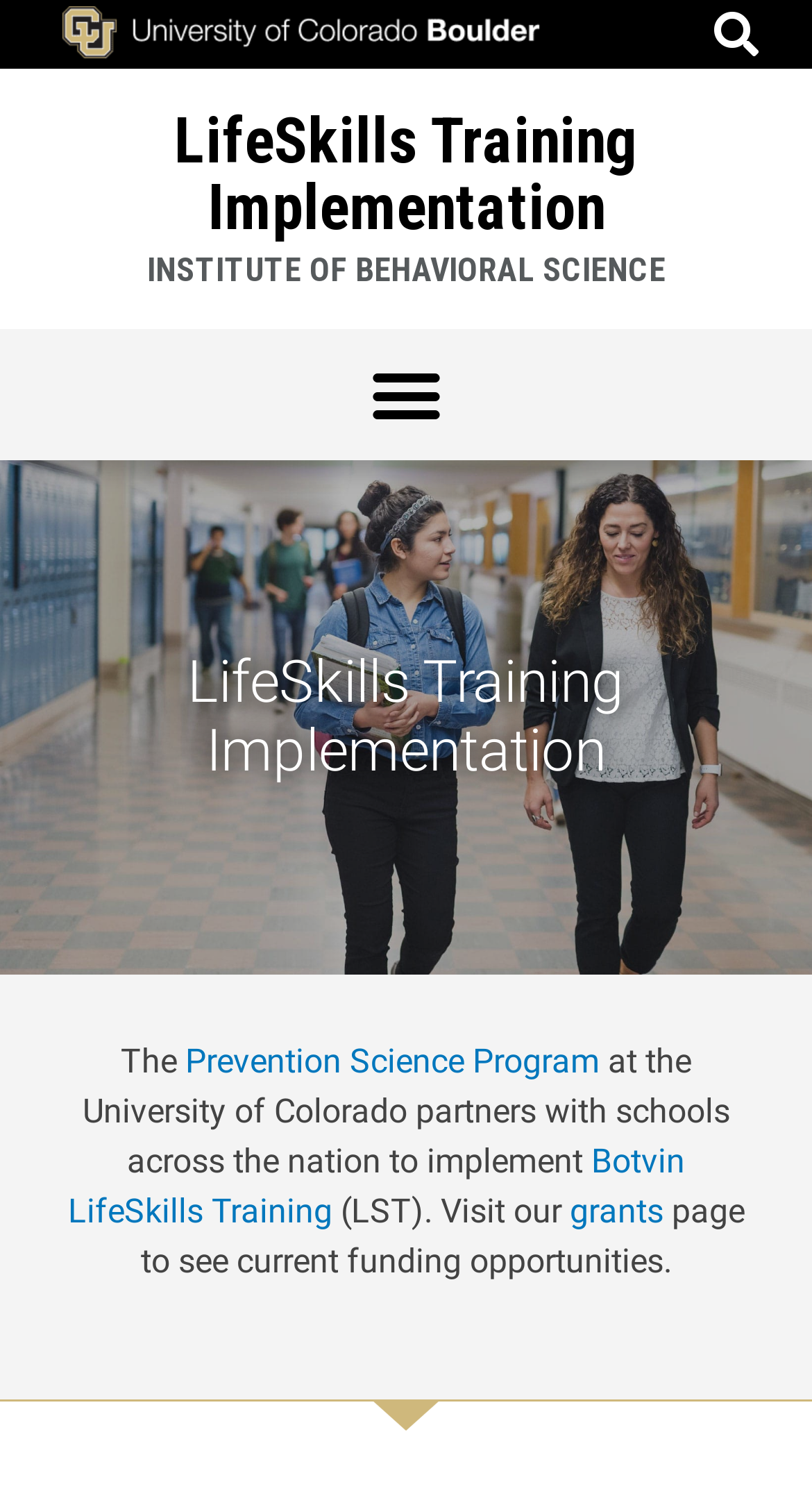Create a detailed narrative of the webpage’s visual and textual elements.

The webpage is about the LifeSkills Training Implementation program, with a focus on the Prevention Science Program at the University of Colorado. At the top left of the page, there is a link to the homepage. Next to it, on the top right, is a search bar with a "Search" button. Below the search bar, there is a link to the LifeSkills Training Implementation program.

In the middle of the top section, the title "INSTITUTE OF BEHAVIORAL SCIENCE" is displayed prominently. To the right of the title, there is a "Menu Toggle" button. 

Below this top section, the main content of the page begins. The heading "LifeSkills Training Implementation" is centered at the top. The text "The Prevention Science Program" is displayed, followed by a link to the program. The program is described as partnering with schools across the nation to implement a specific training program.

On the same line, there is a link to "Botvin LifeSkills Training" (LST), which is followed by an invitation to visit the grants page to see current funding opportunities. The grants page is linked at the end of the sentence. Overall, the page provides an introduction to the LifeSkills Training Implementation program and its connection to the Prevention Science Program at the University of Colorado.